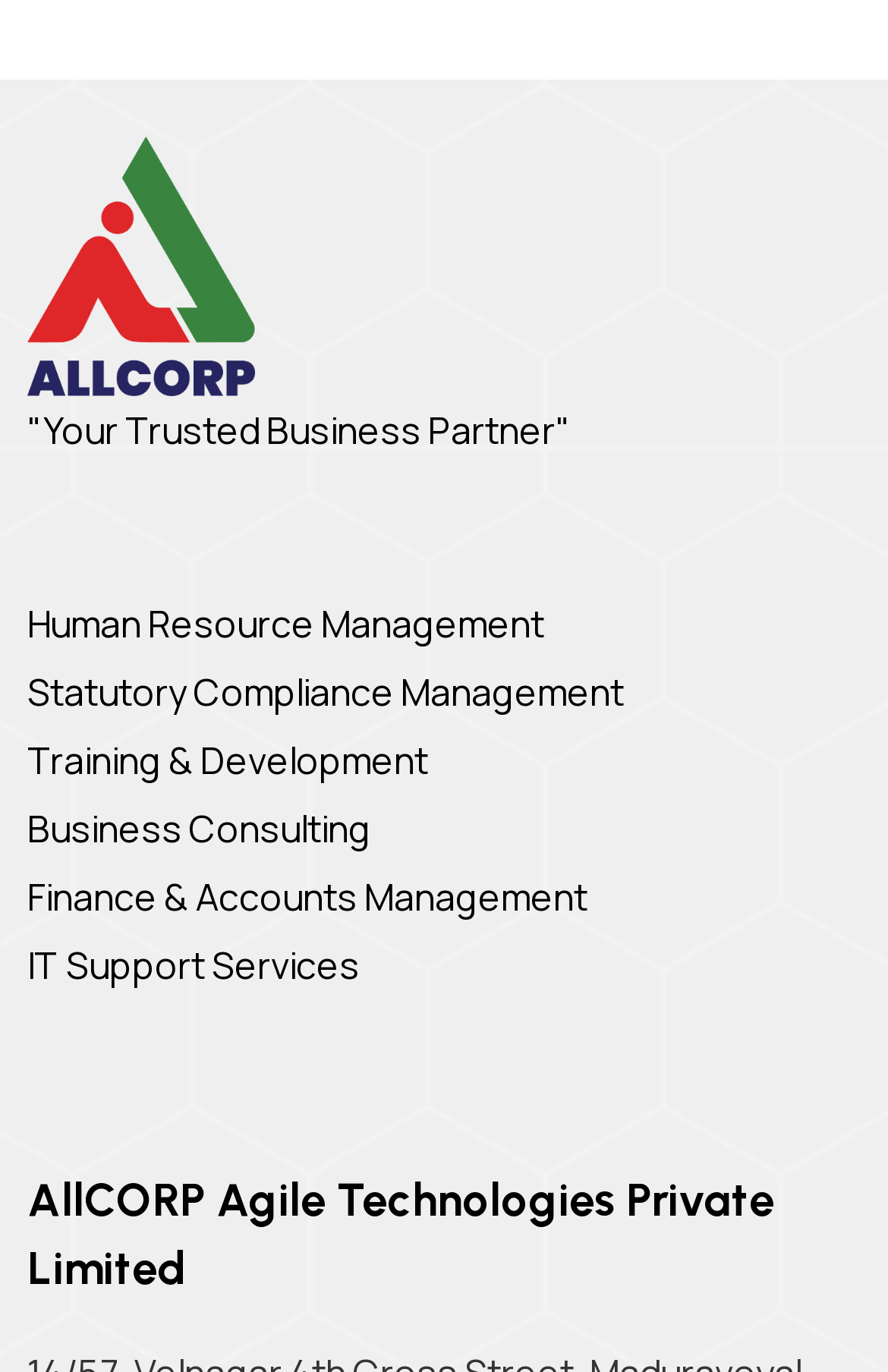Look at the image and write a detailed answer to the question: 
What is the tagline of the company?

I found the tagline by looking at the StaticText element that contains the text 'Your Trusted Business Partner', which is likely the company's tagline.